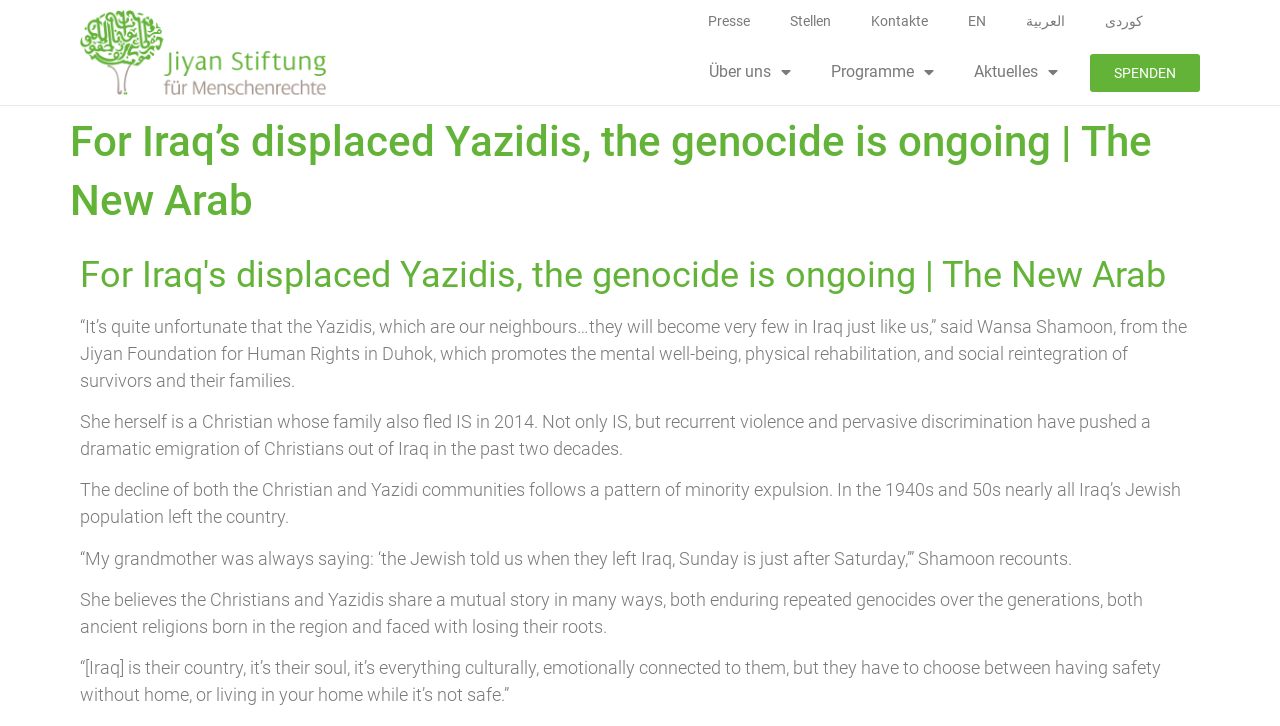Identify and provide the bounding box for the element described by: "aria-label="Phone" name="phone" placeholder="Phone"".

None